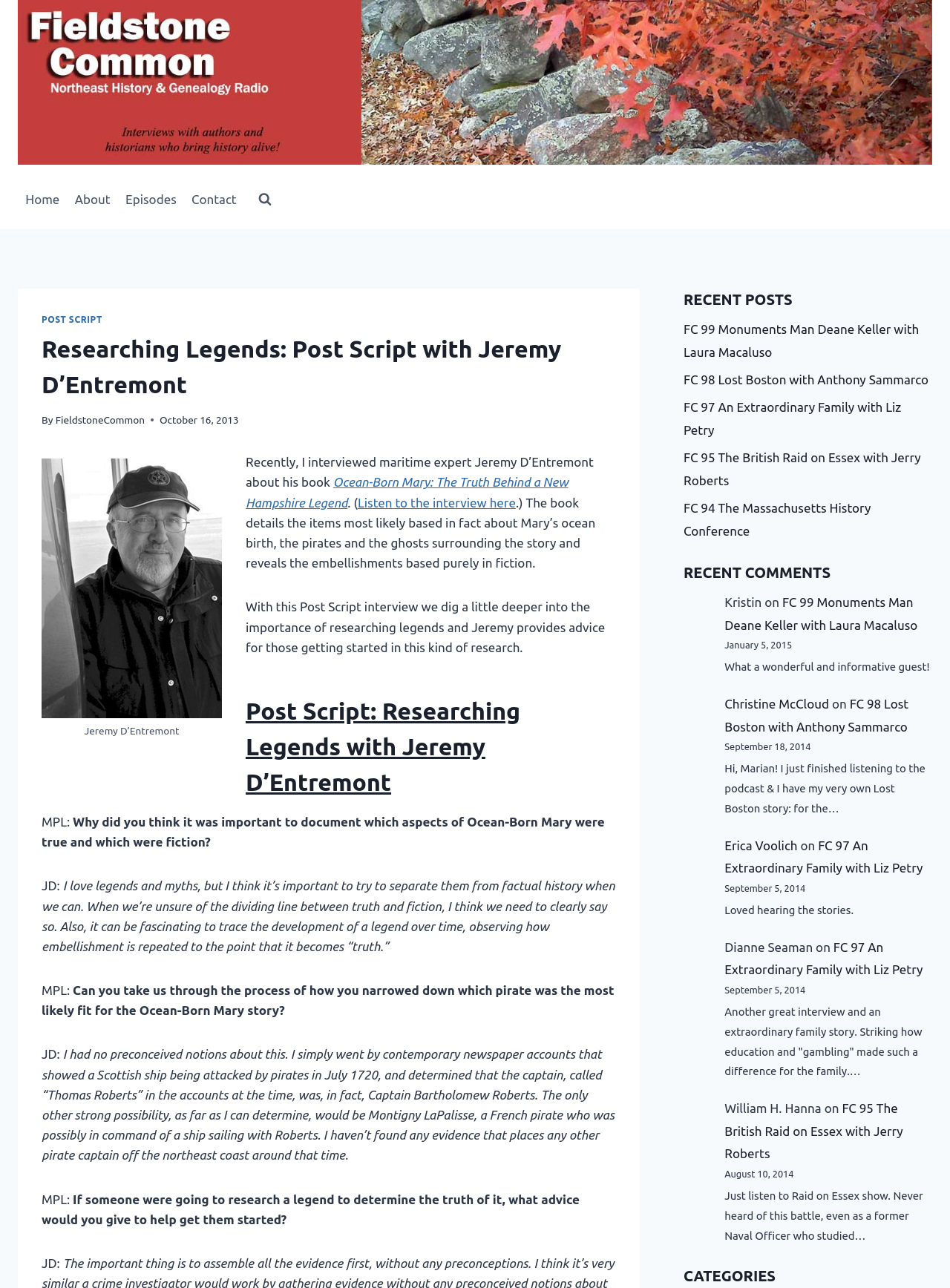Specify the bounding box coordinates for the region that must be clicked to perform the given instruction: "Click the 'Home' link".

[0.019, 0.141, 0.071, 0.169]